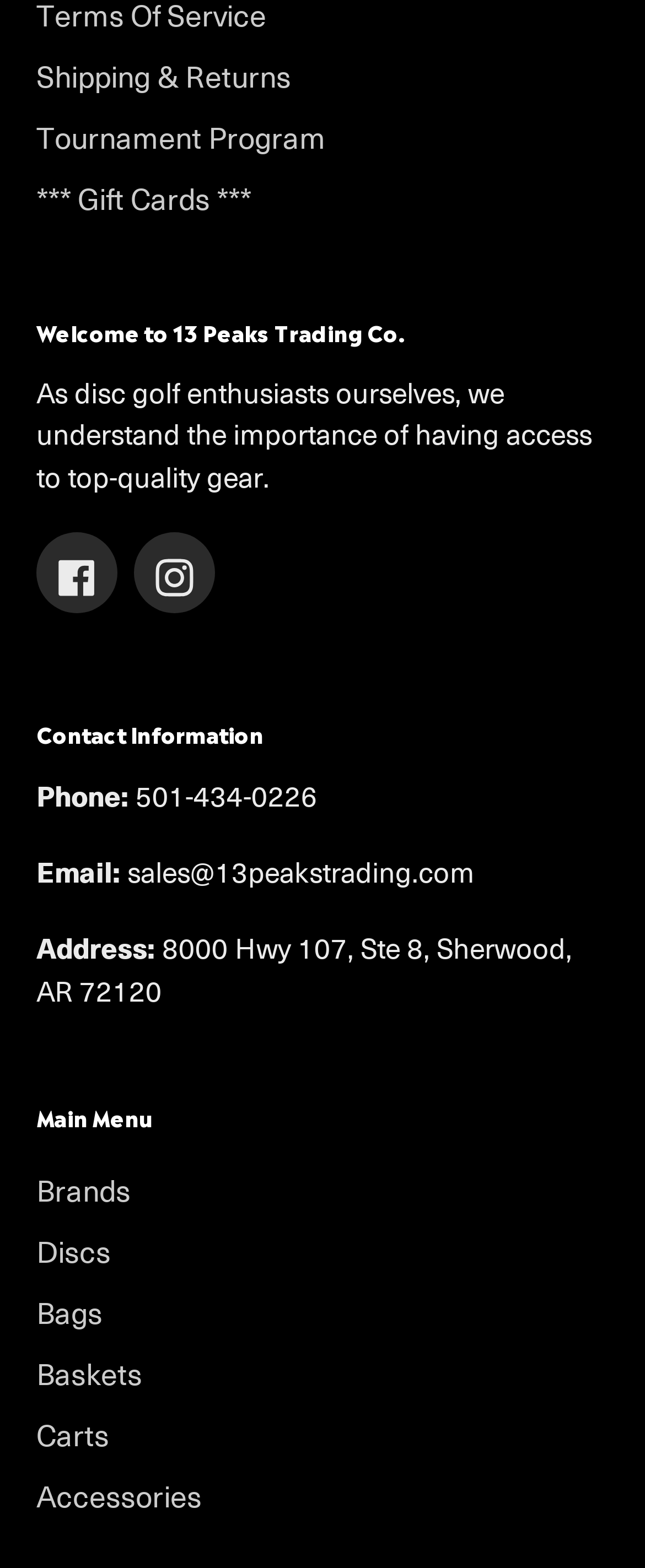Identify the bounding box coordinates of the clickable section necessary to follow the following instruction: "Browse discs". The coordinates should be presented as four float numbers from 0 to 1, i.e., [left, top, right, bottom].

[0.056, 0.785, 0.172, 0.811]